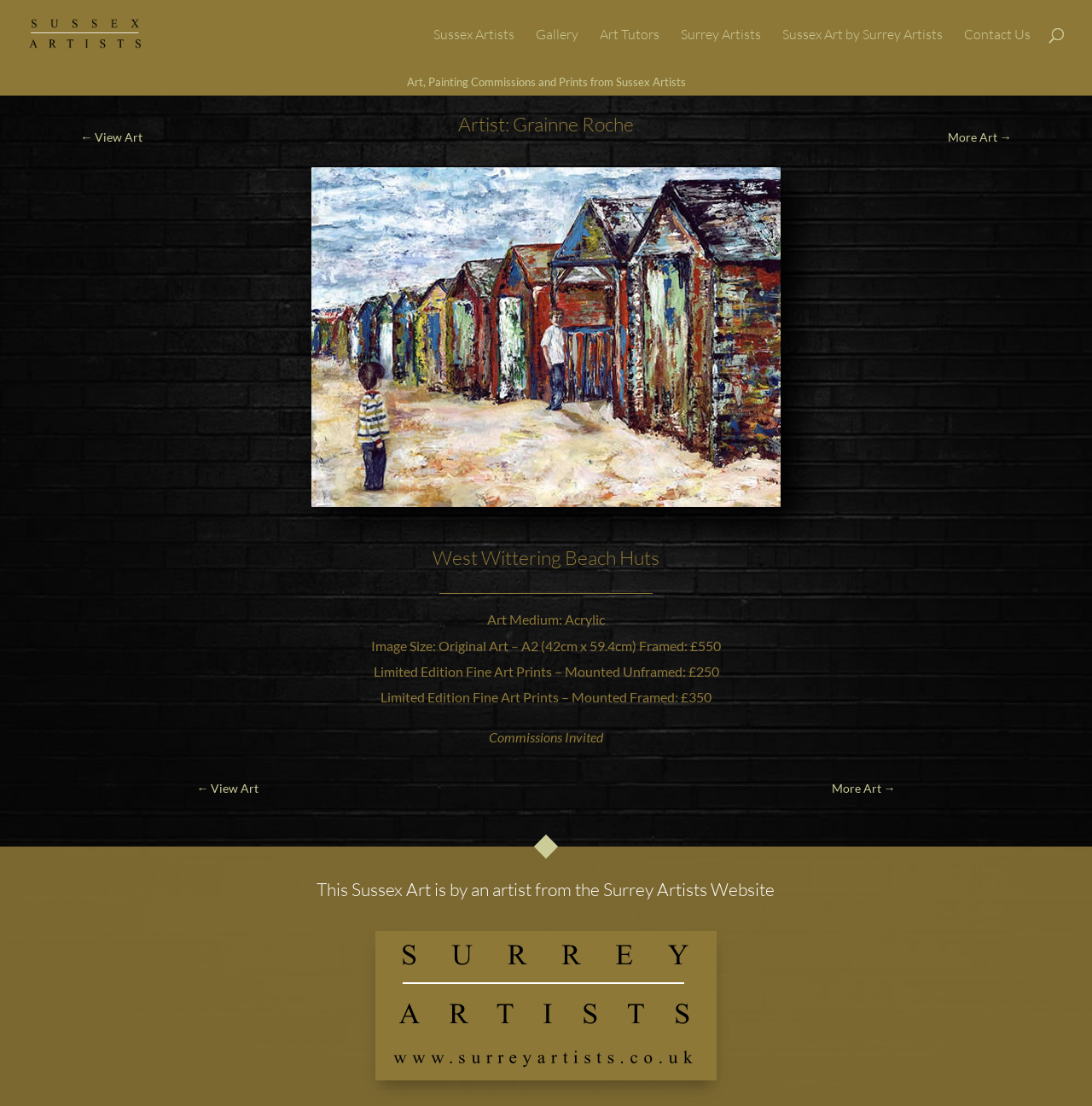Produce an elaborate caption capturing the essence of the webpage.

The webpage is about West Wittering Beach Huts West Sussex, featuring art prints and seaside gallery by Sussex artists. At the top, there is a row of links including "Sussex Artists", "Gallery", "Art Tutors", "Surrey Artists", "Sussex Art by Surrey Artists", and "Contact Us". Below this row, there is a static text describing the art, painting commissions, and prints from Sussex artists.

On the left side, there is an image of West Wittering Beach Huts West Sussex - Art Prints, taking up a significant portion of the page. Above the image, there is a heading "Artist: Grainne Roche" and links to view more art. Below the image, there is a heading "West Wittering Beach Huts" with links to "West Wittering" and "Beach Huts".

To the right of the image, there are several static texts describing the art details, including the art medium, image size, and prices for original art, limited edition fine art prints, and commissions. There are also links to view more art at the top and bottom of this section.

At the bottom of the page, there is a heading "This Sussex Art is by an artist from the Surrey Artists Website" and a link to the Surrey Artists Website, accompanied by an image.